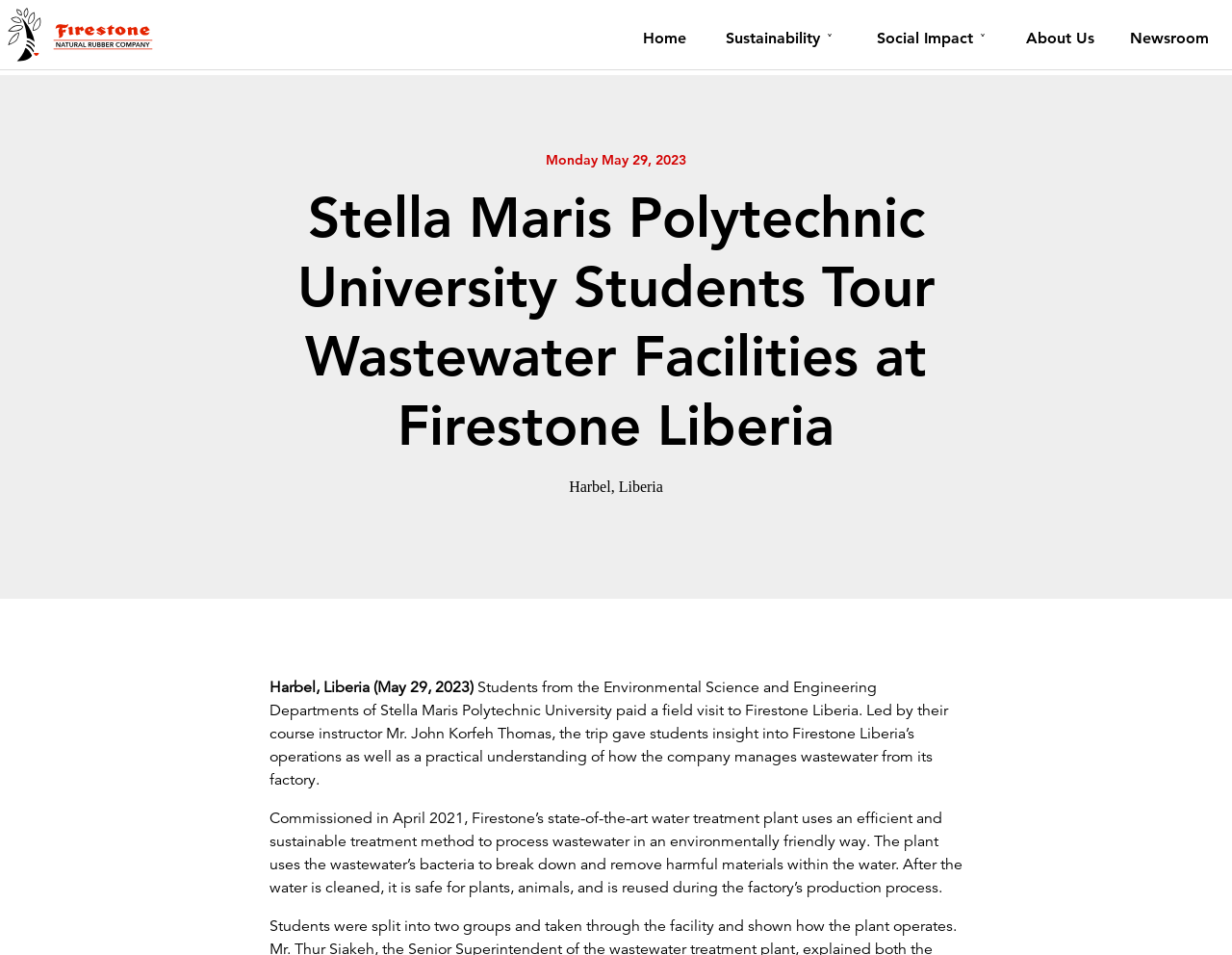Where did the students visit?
Give a detailed response to the question by analyzing the screenshot.

The location of the visit can be inferred from the static text element 'Harbel, Liberia' and the context of the webpage, which suggests that the students visited Firestone Liberia.